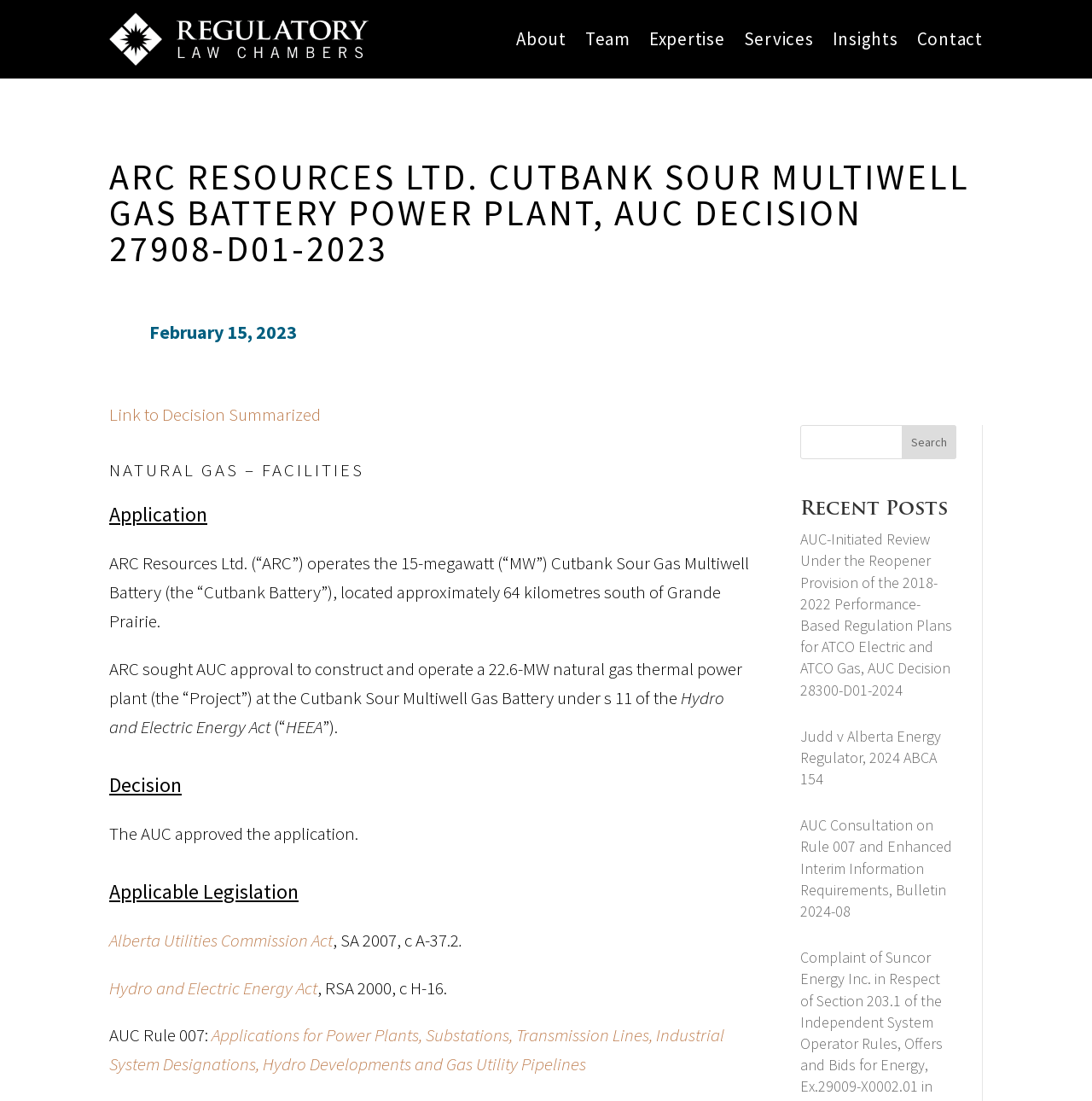Find the primary header on the webpage and provide its text.

ARC RESOURCES LTD. CUTBANK SOUR MULTIWELL GAS BATTERY POWER PLANT, AUC DECISION 27908-D01-2023